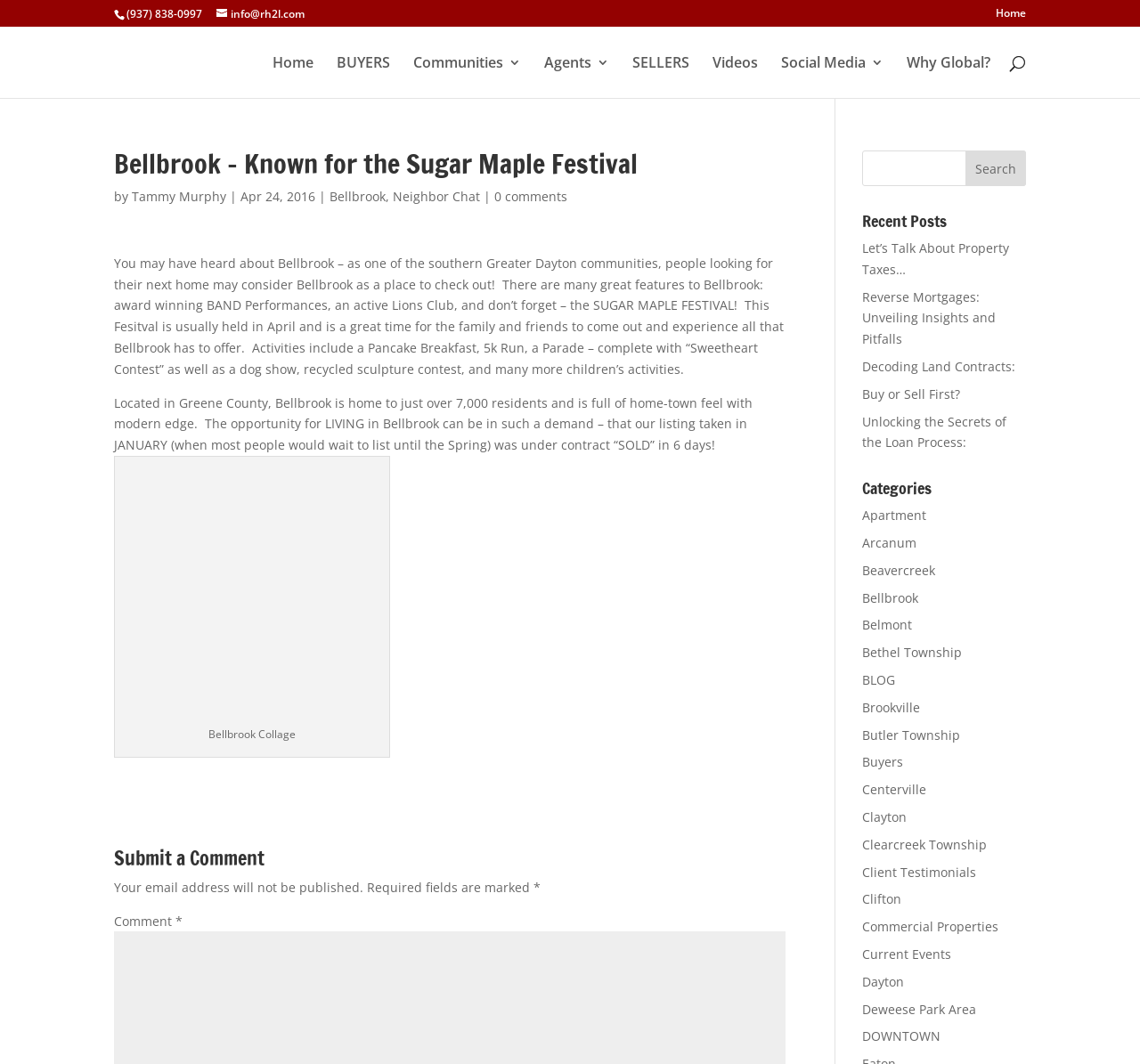How many links are there in the main navigation menu?
Refer to the image and provide a one-word or short phrase answer.

7